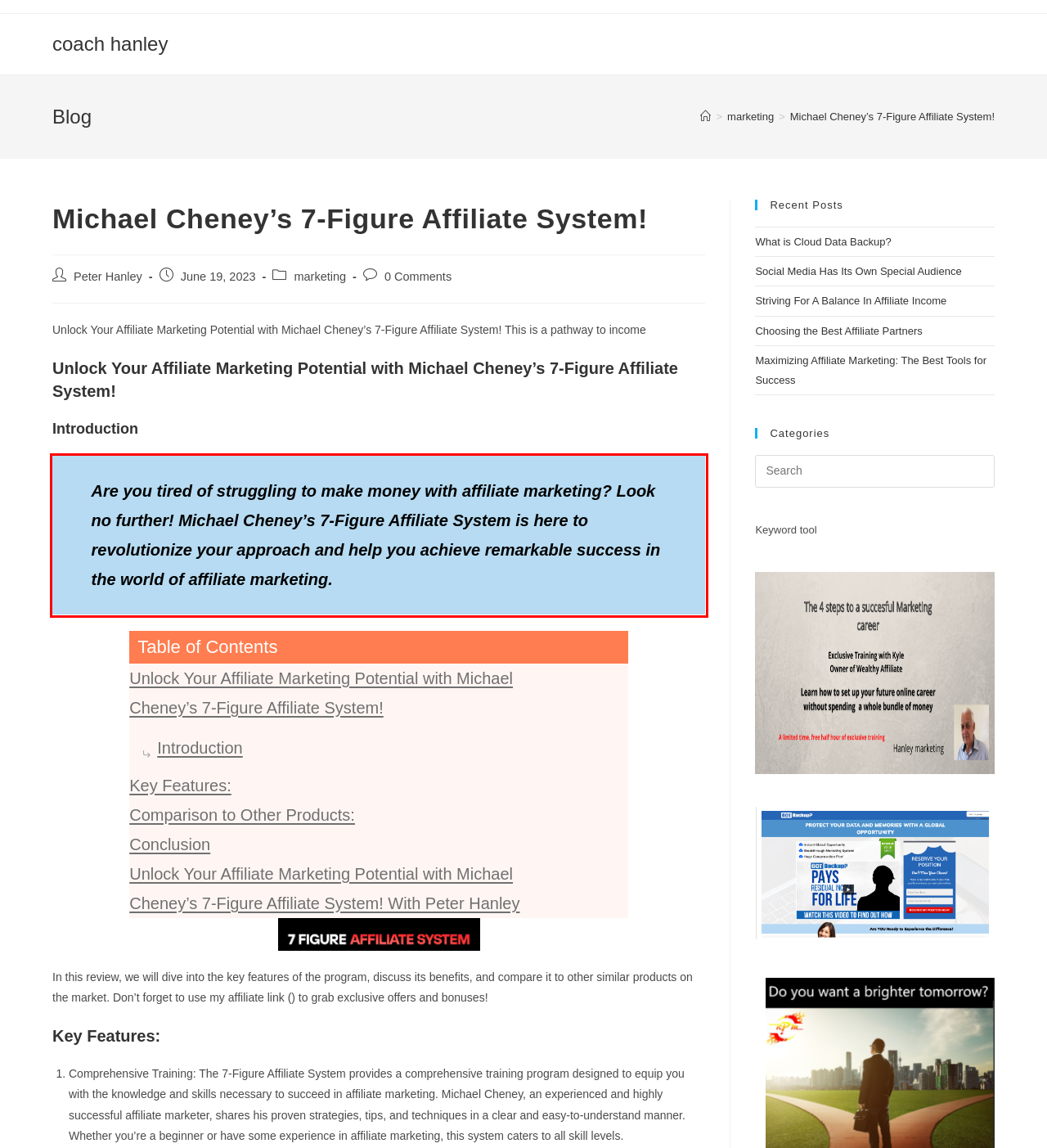Given a webpage screenshot, identify the text inside the red bounding box using OCR and extract it.

Are you tired of struggling to make money with affiliate marketing? Look no further! Michael Cheney’s 7-Figure Affiliate System is here to revolutionize your approach and help you achieve remarkable success in the world of affiliate marketing.